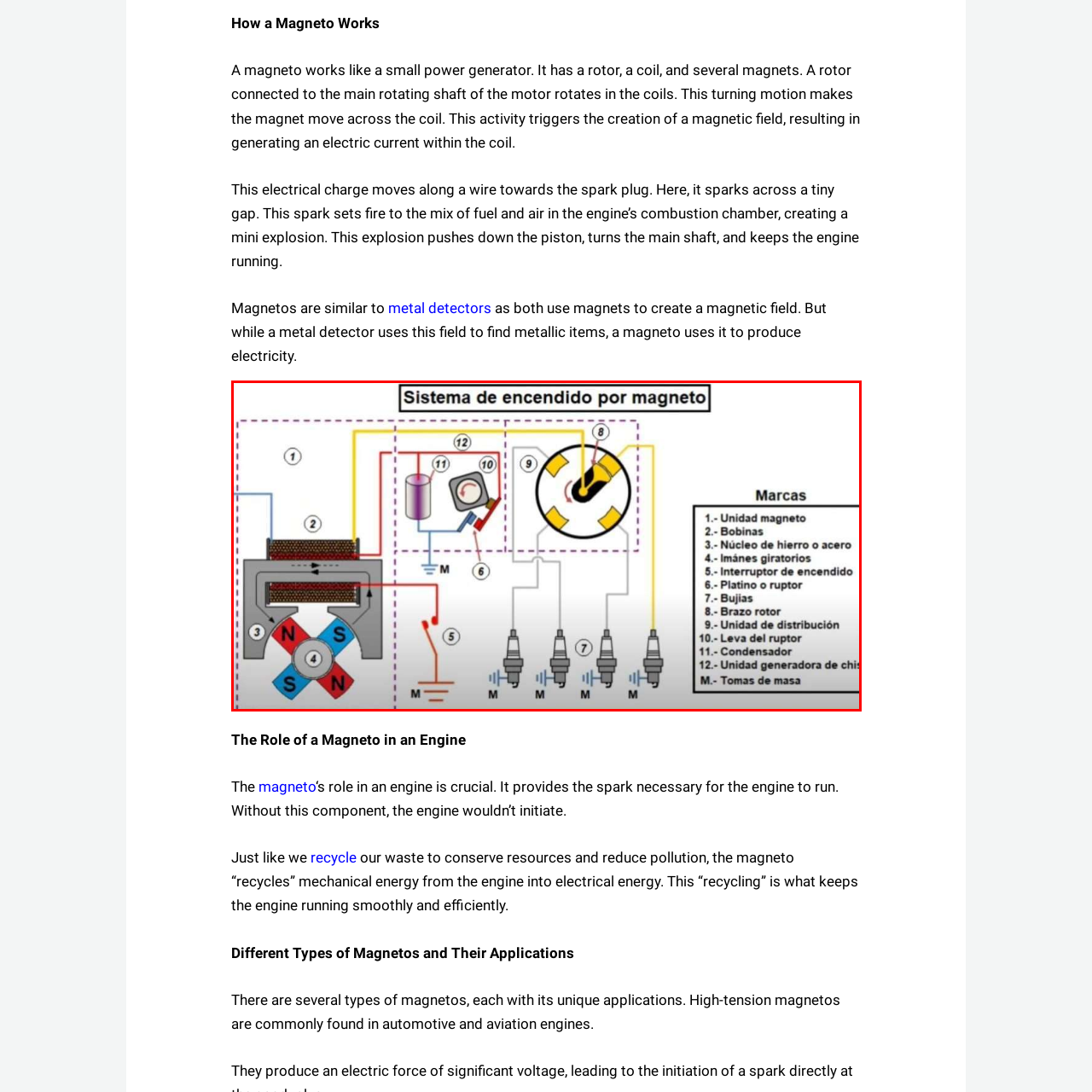View the segment outlined in white, What is the function of the rotor in the magneto? 
Answer using one word or phrase.

Creates magnetic field